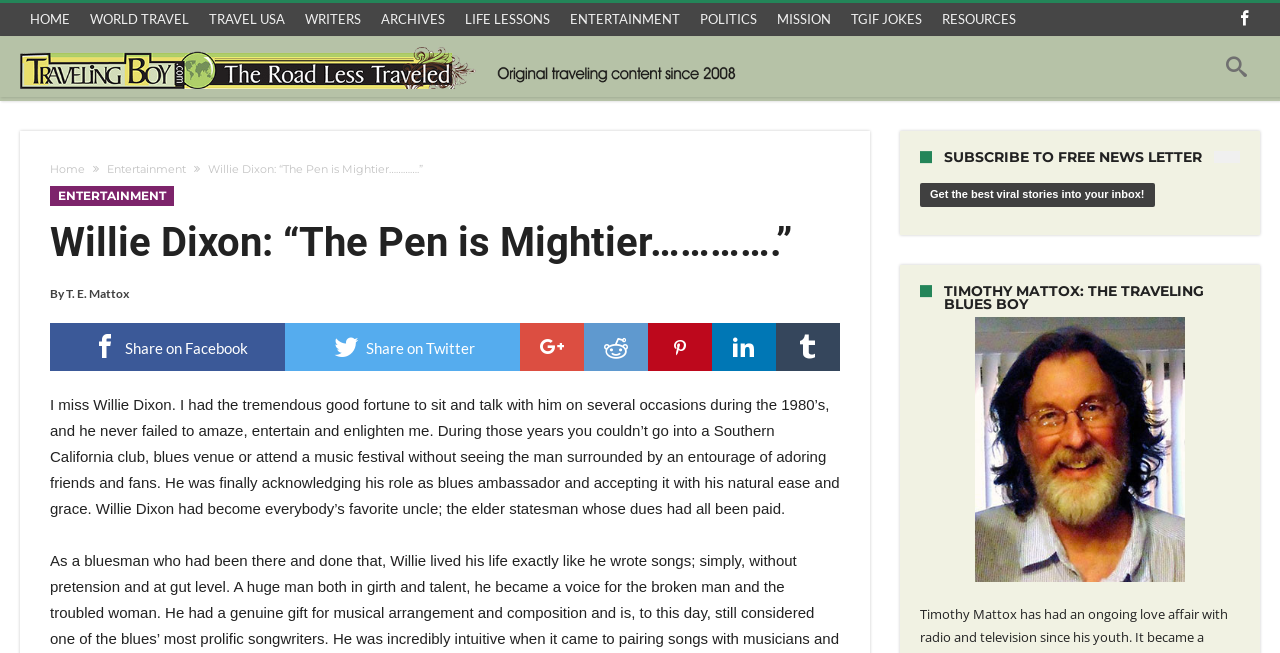Bounding box coordinates should be provided in the format (top-left x, top-left y, bottom-right x, bottom-right y) with all values between 0 and 1. Identify the bounding box for this UI element: RESOURCES

[0.728, 0.005, 0.802, 0.054]